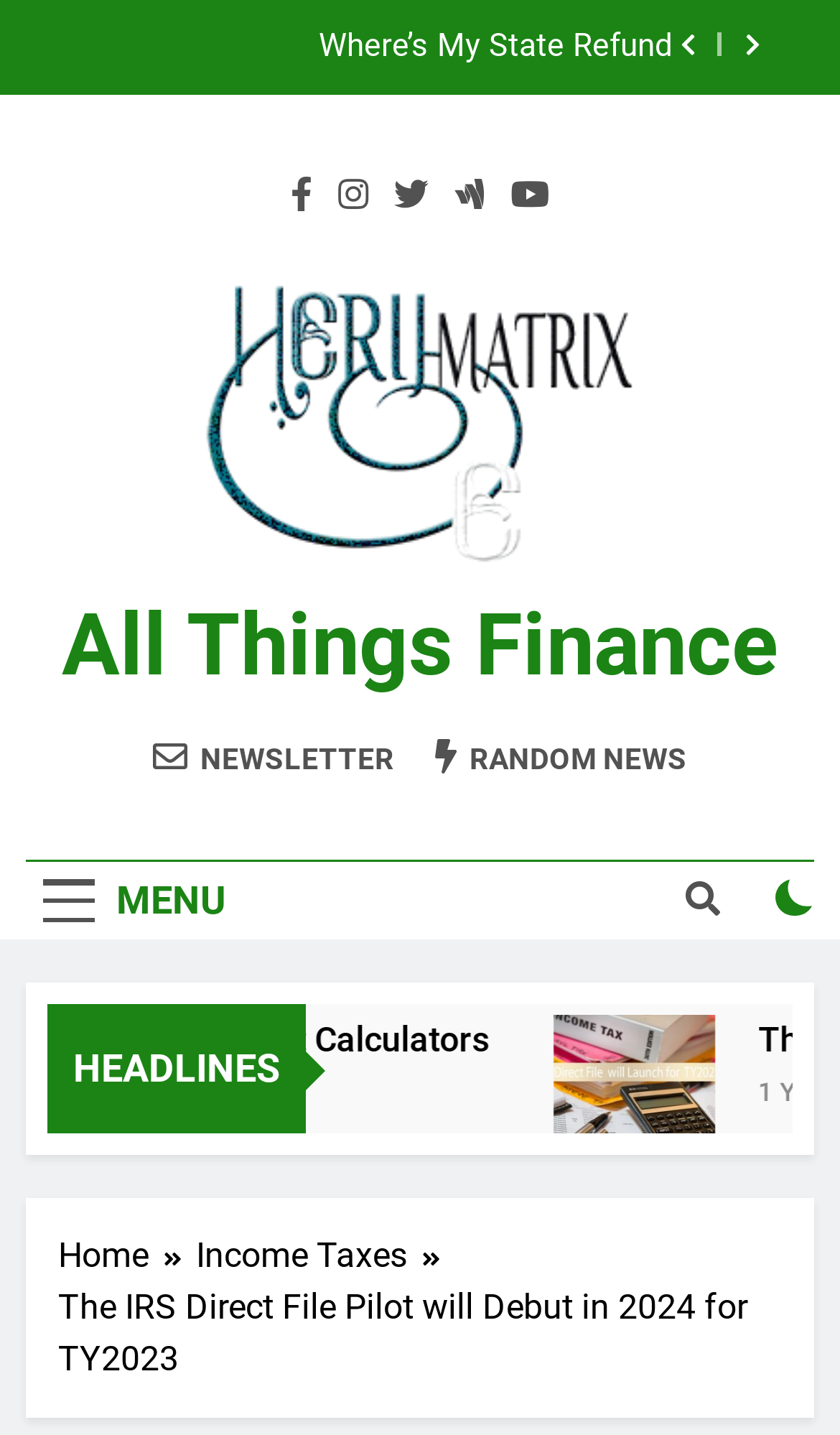Given the element description "3 months ago2 months ago" in the screenshot, predict the bounding box coordinates of that UI element.

[0.439, 0.745, 0.634, 0.773]